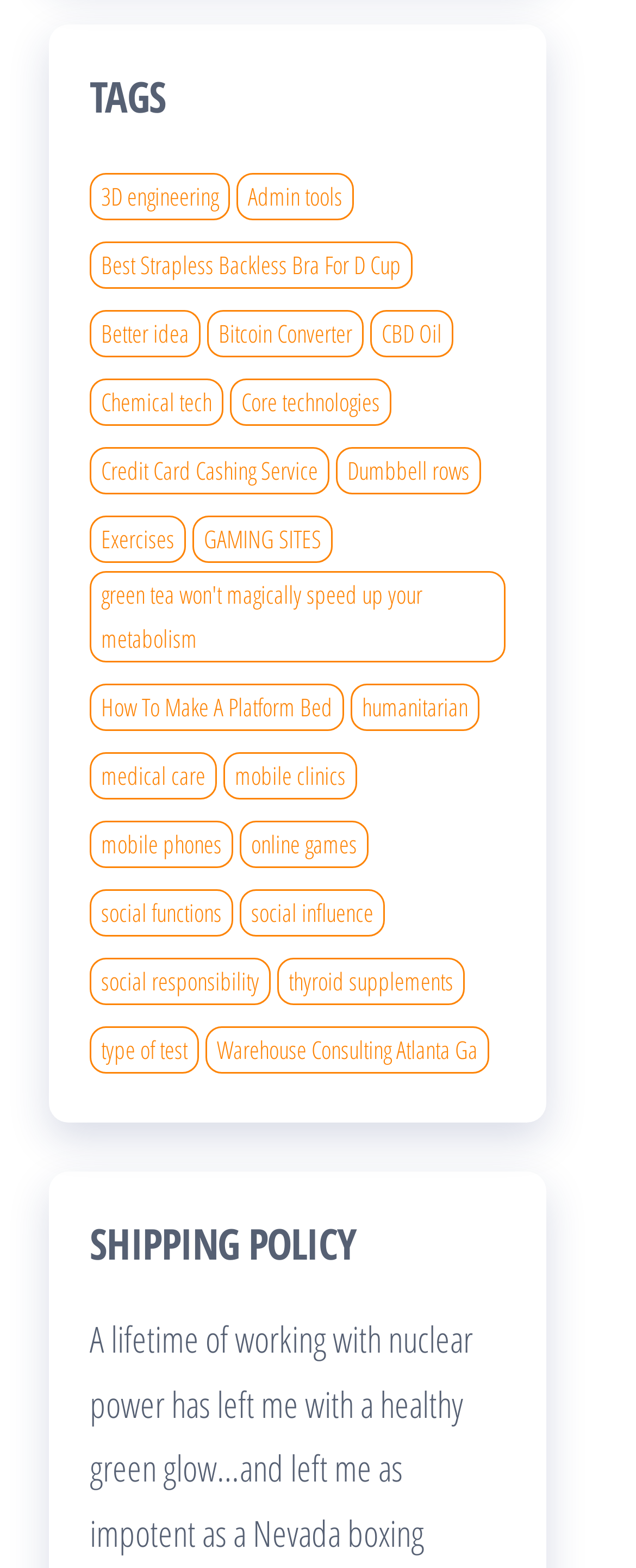Find the bounding box of the UI element described as: "humanitarian". The bounding box coordinates should be given as four float values between 0 and 1, i.e., [left, top, right, bottom].

[0.551, 0.436, 0.754, 0.466]